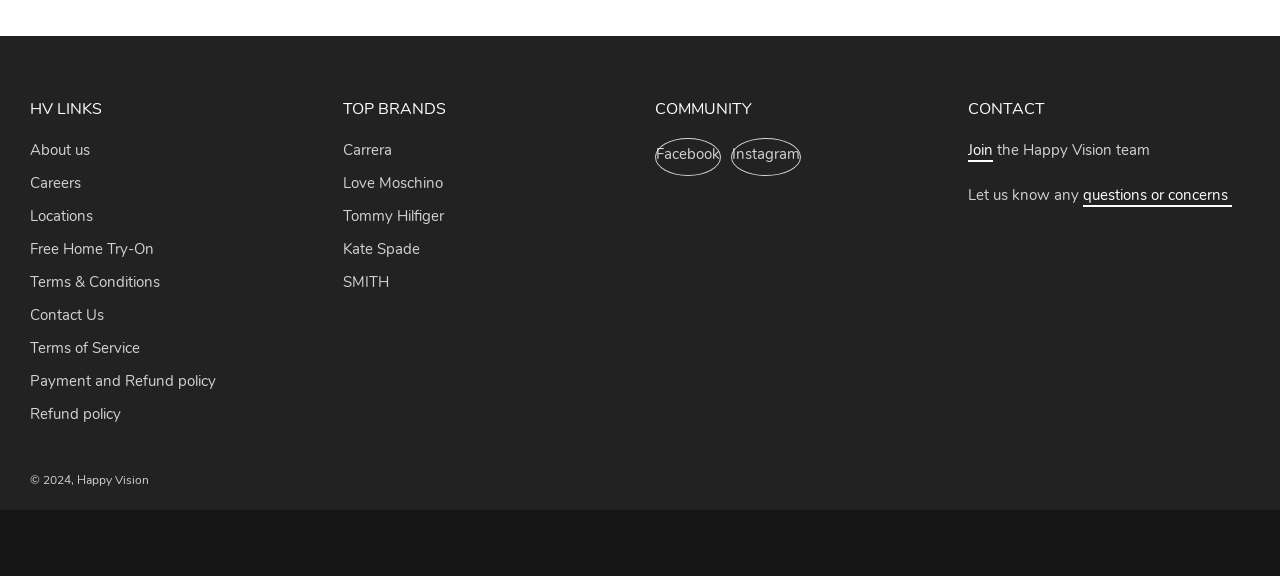What year is mentioned in the copyright notice?
Refer to the image and provide a one-word or short phrase answer.

2024